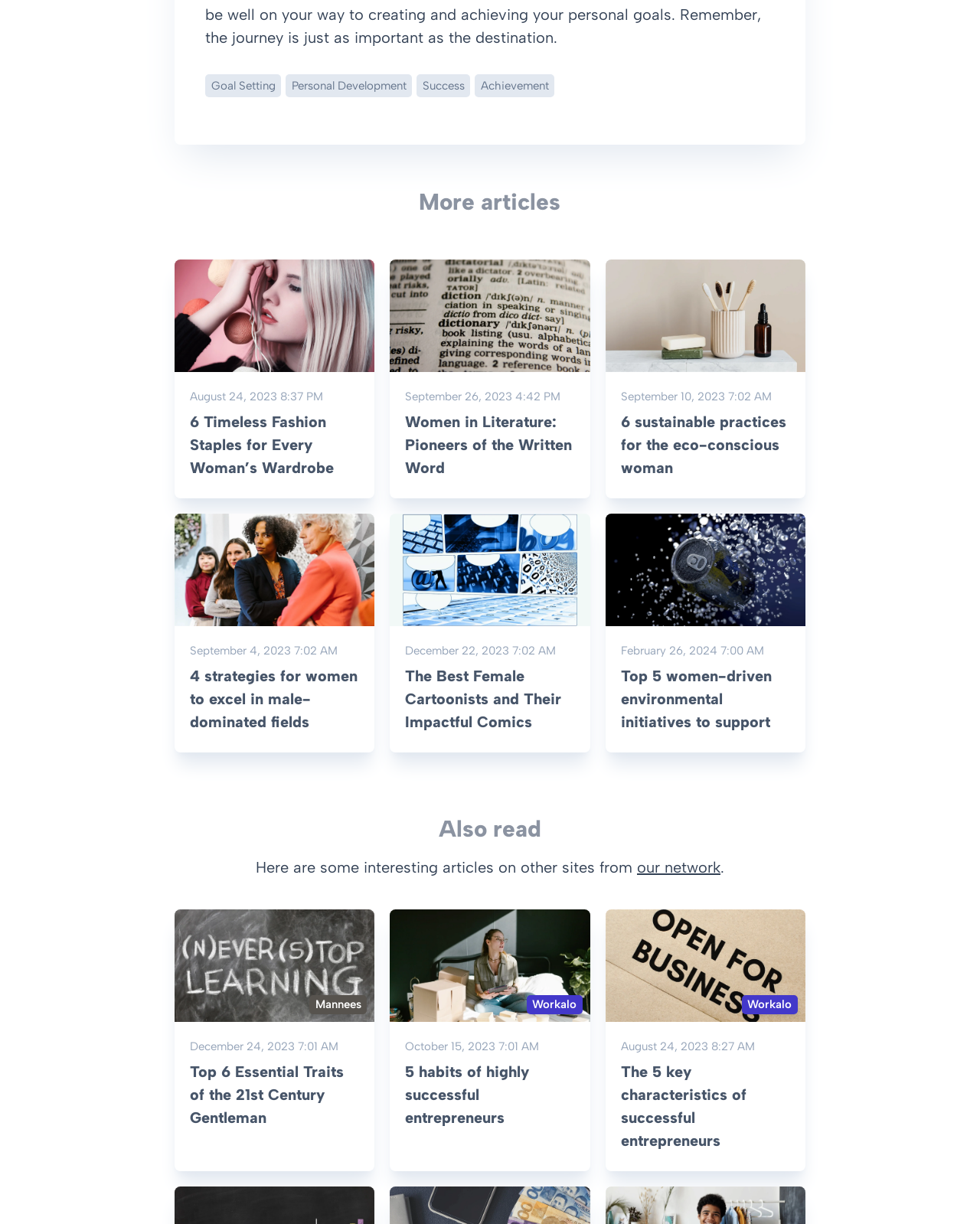Locate the bounding box coordinates of the element's region that should be clicked to carry out the following instruction: "Check out article from our network". The coordinates need to be four float numbers between 0 and 1, i.e., [left, top, right, bottom].

[0.65, 0.701, 0.735, 0.716]